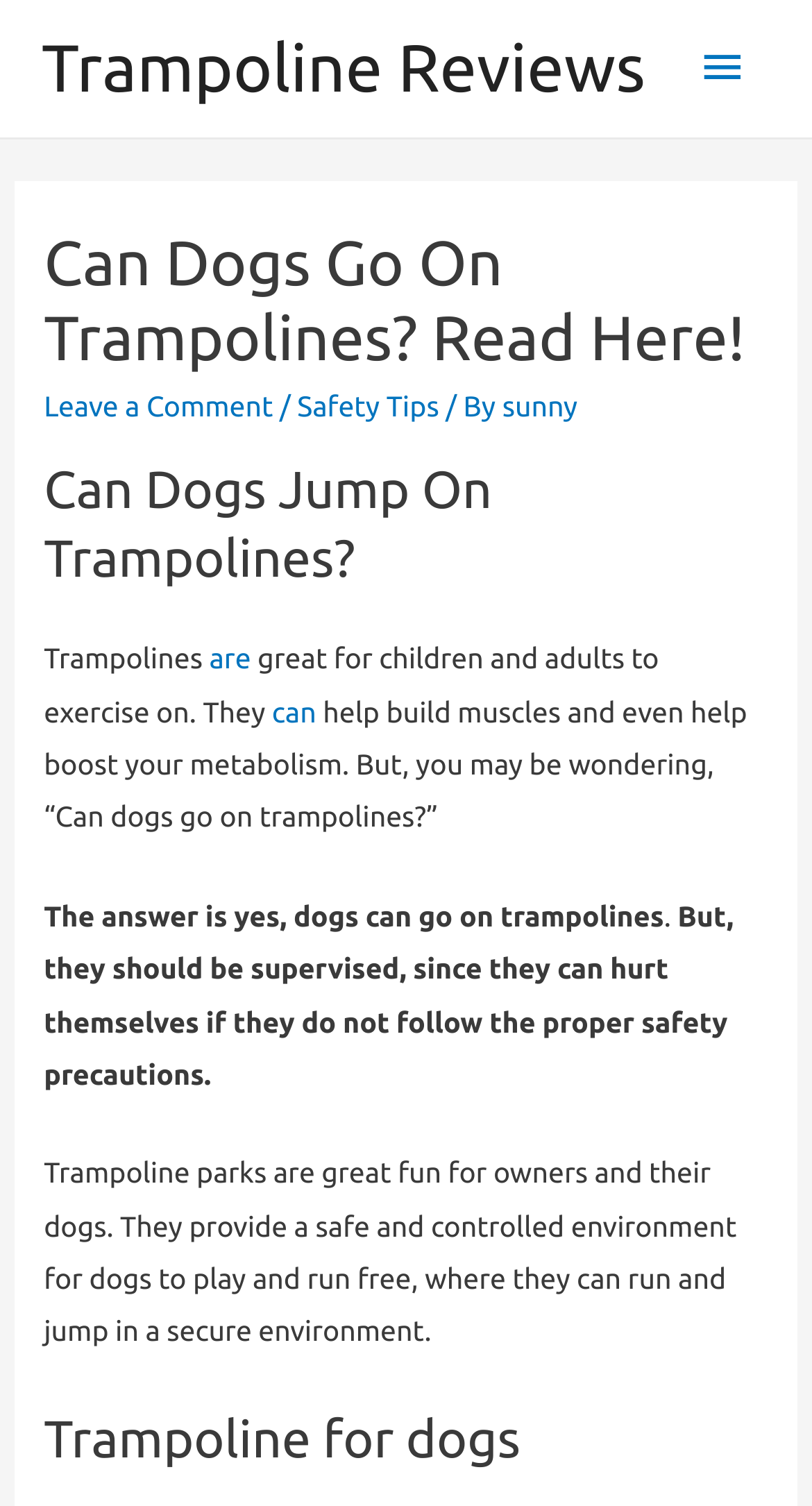Bounding box coordinates are specified in the format (top-left x, top-left y, bottom-right x, bottom-right y). All values are floating point numbers bounded between 0 and 1. Please provide the bounding box coordinate of the region this sentence describes: Contact Us

None